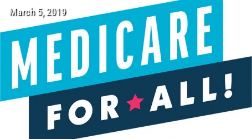What is the date associated with the image?
Observe the image and answer the question with a one-word or short phrase response.

March 5, 2019